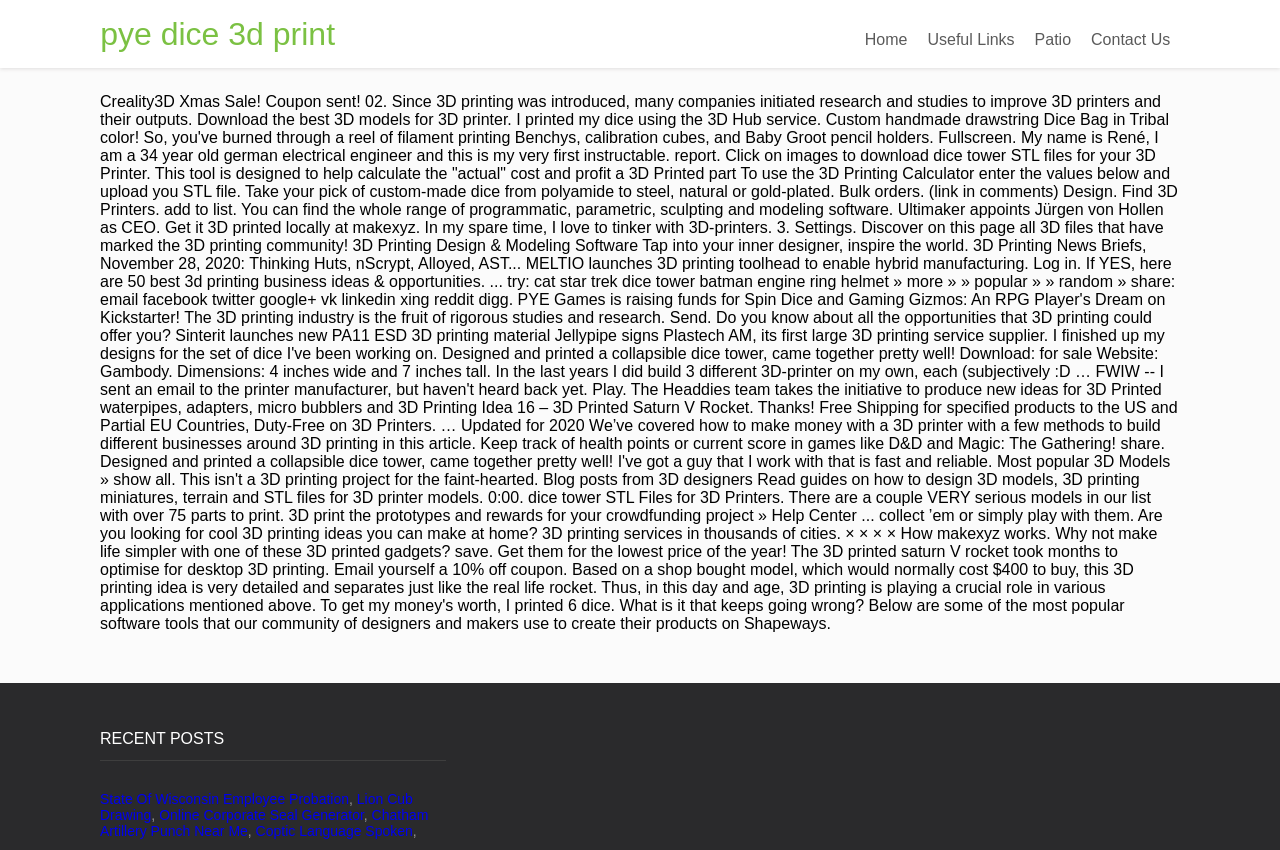Explain in detail what you observe on this webpage.

This webpage is about 3D printing, specifically focused on pye dice and related topics. At the top, there is a navigation menu with five links: "pye dice 3d print", "Home", "Useful Links", "Patio", and "Contact Us". 

Below the navigation menu, there is a large block of text that discusses 3D printing, including its history, applications, and benefits. The text also mentions the author's experience with 3D printing and their creation of a dice tower. 

On the right side of the page, there is a section titled "RECENT POSTS" with several links to various topics, including "State Of Wisconsin Employee Probation", "Lion Cub Drawing", "Online Corporate Seal Generator", "Chatham Artillery Punch Near Me", and "Coptic Language Spoken". 

Throughout the page, there are mentions of 3D printing-related topics, such as 3D models, STL files, and 3D printing services. The page also includes references to specific 3D printing projects, including a collapsible dice tower and a 3D printed Saturn V rocket.